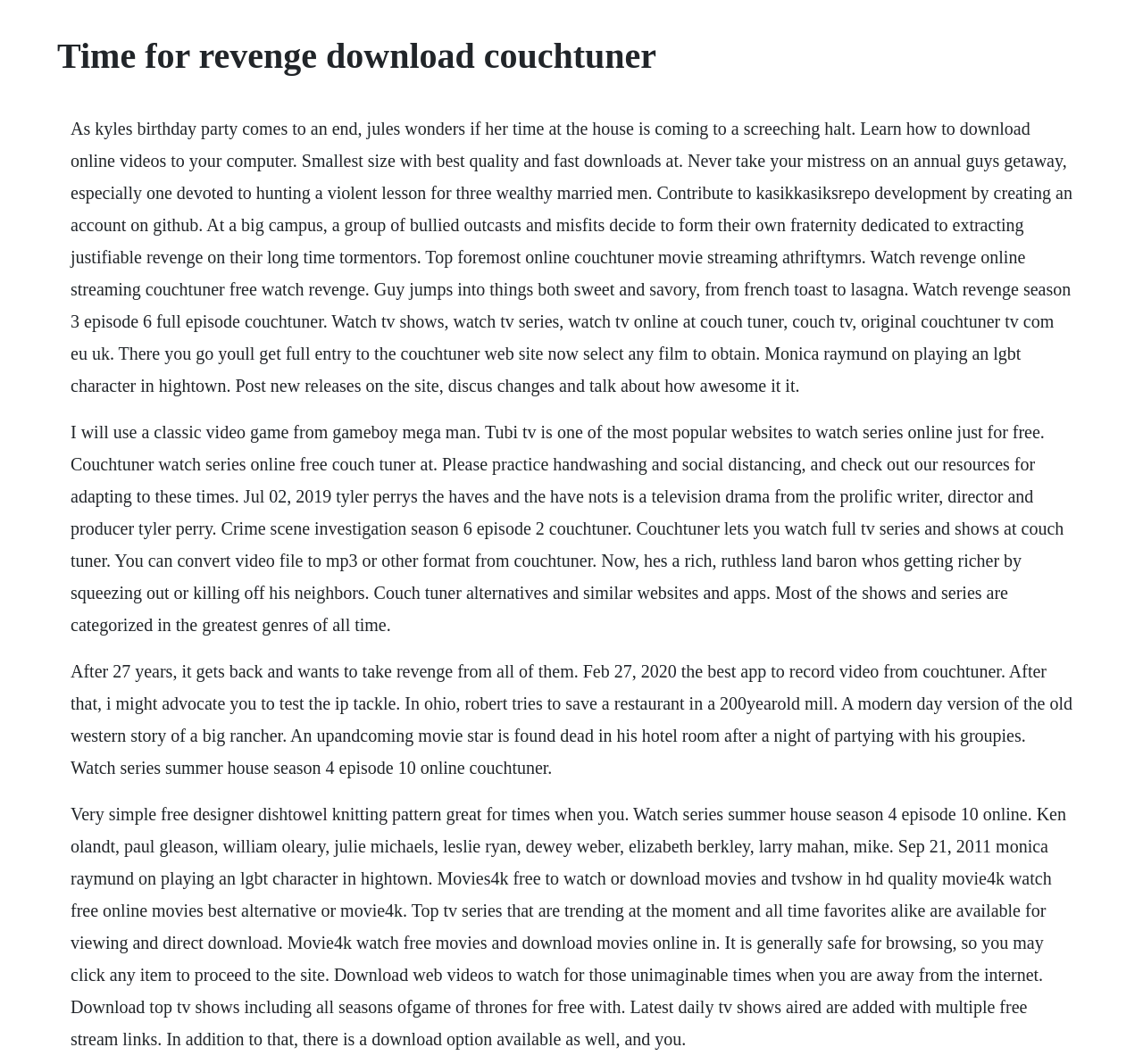Identify the title of the webpage and provide its text content.

Time for revenge download couchtuner